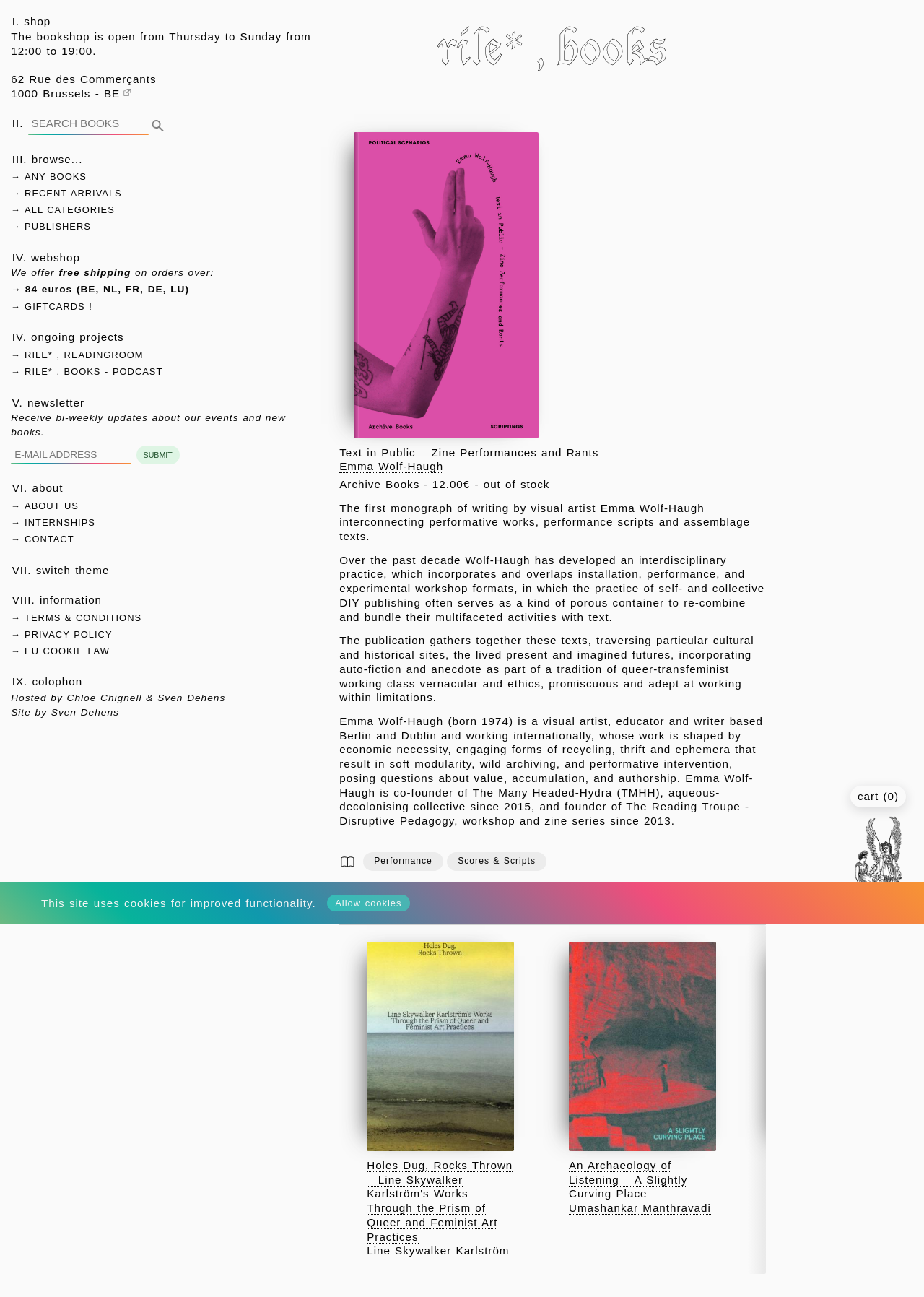Can you determine the bounding box coordinates of the area that needs to be clicked to fulfill the following instruction: "Search for books"?

[0.03, 0.089, 0.161, 0.102]